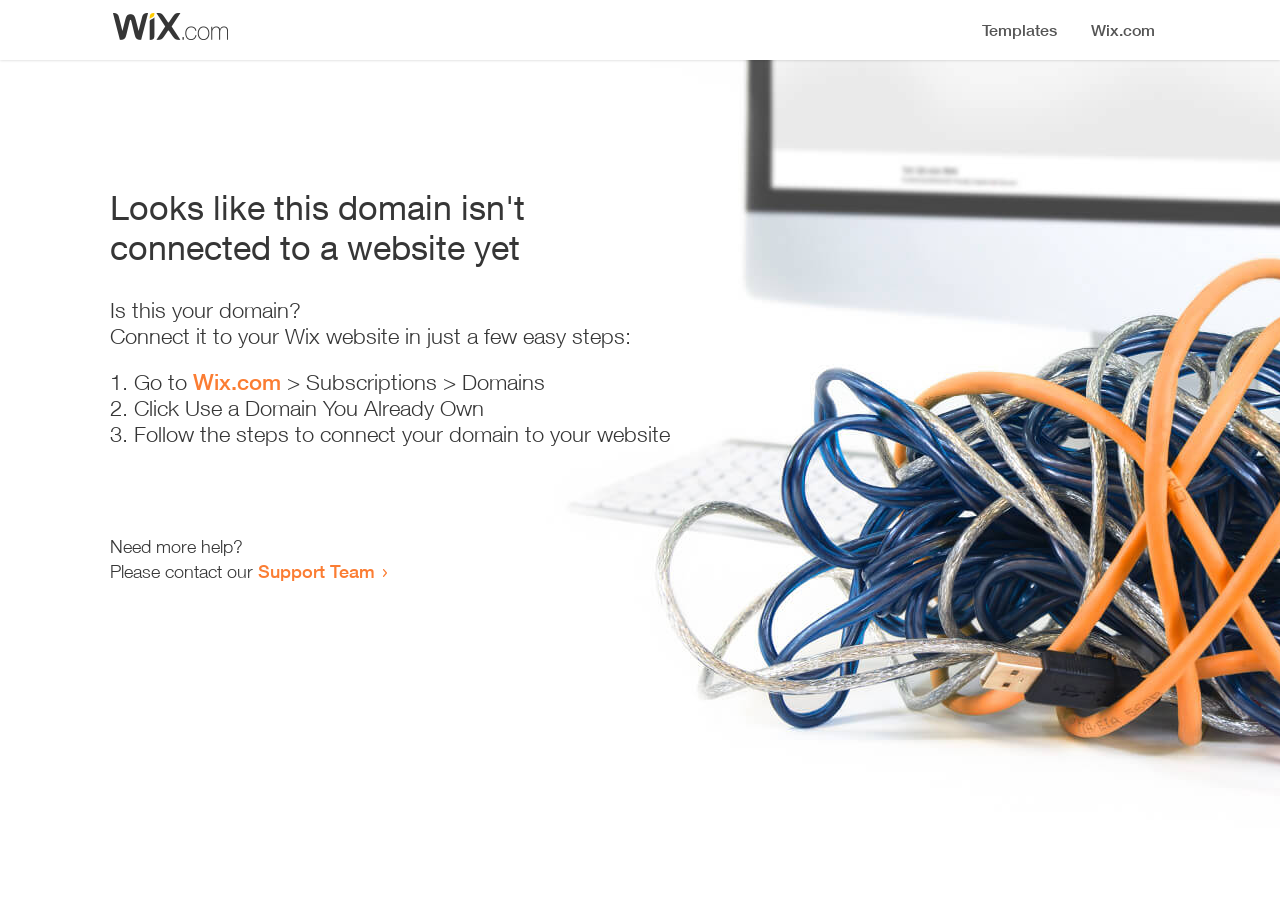Answer succinctly with a single word or phrase:
How many steps are required to connect the domain?

3